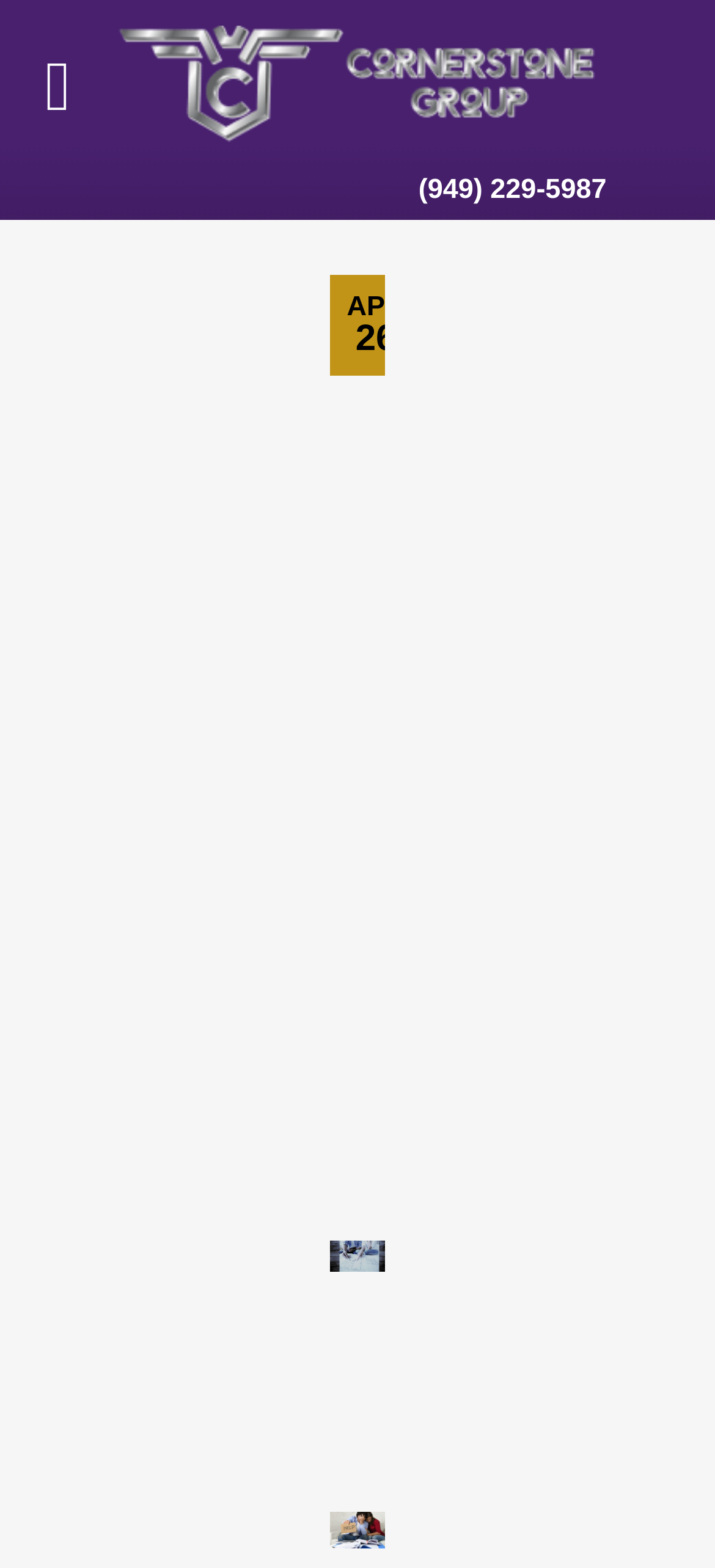What is the phone number on the top?
Analyze the screenshot and provide a detailed answer to the question.

I found the phone number by looking at the top section of the webpage, where I saw a static text element with the phone number '(949) 229-5987'.